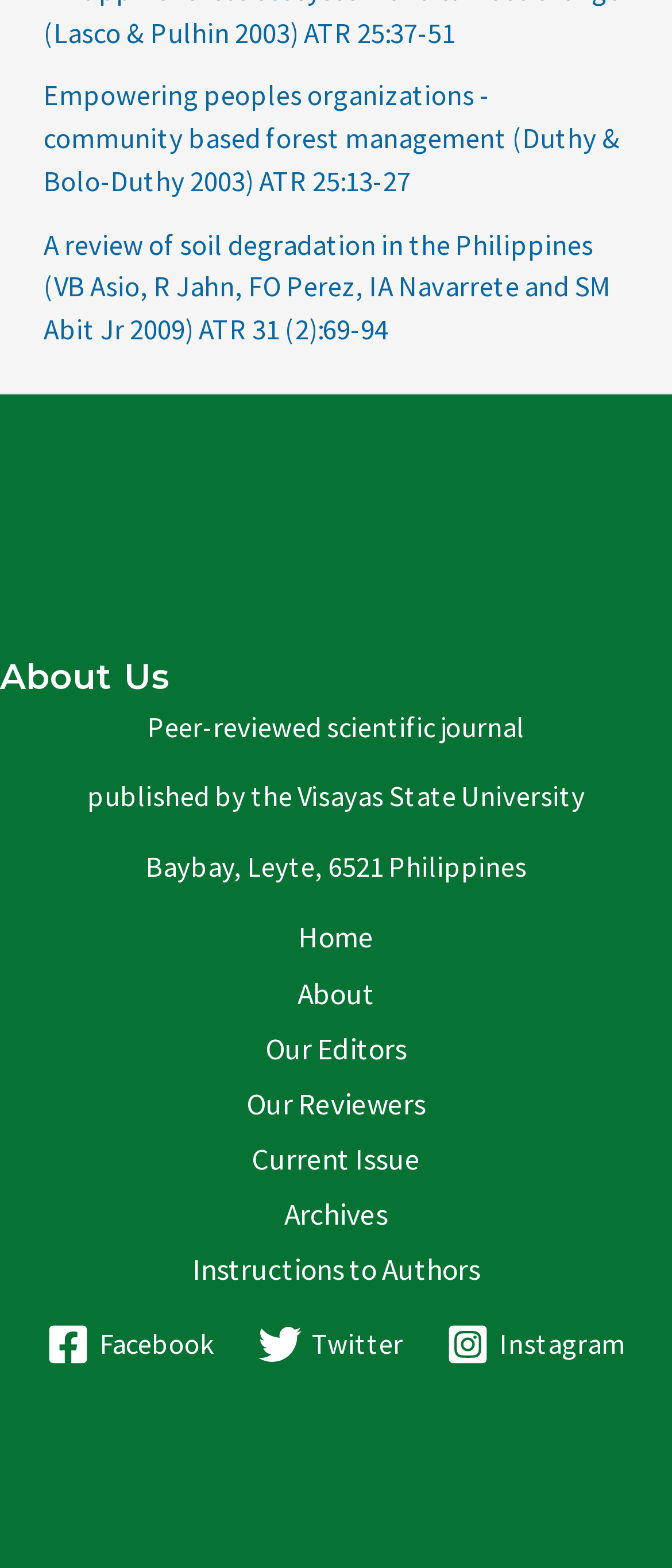Determine the bounding box coordinates for the area that needs to be clicked to fulfill this task: "view the archives". The coordinates must be given as four float numbers between 0 and 1, i.e., [left, top, right, bottom].

[0.372, 0.757, 0.628, 0.793]